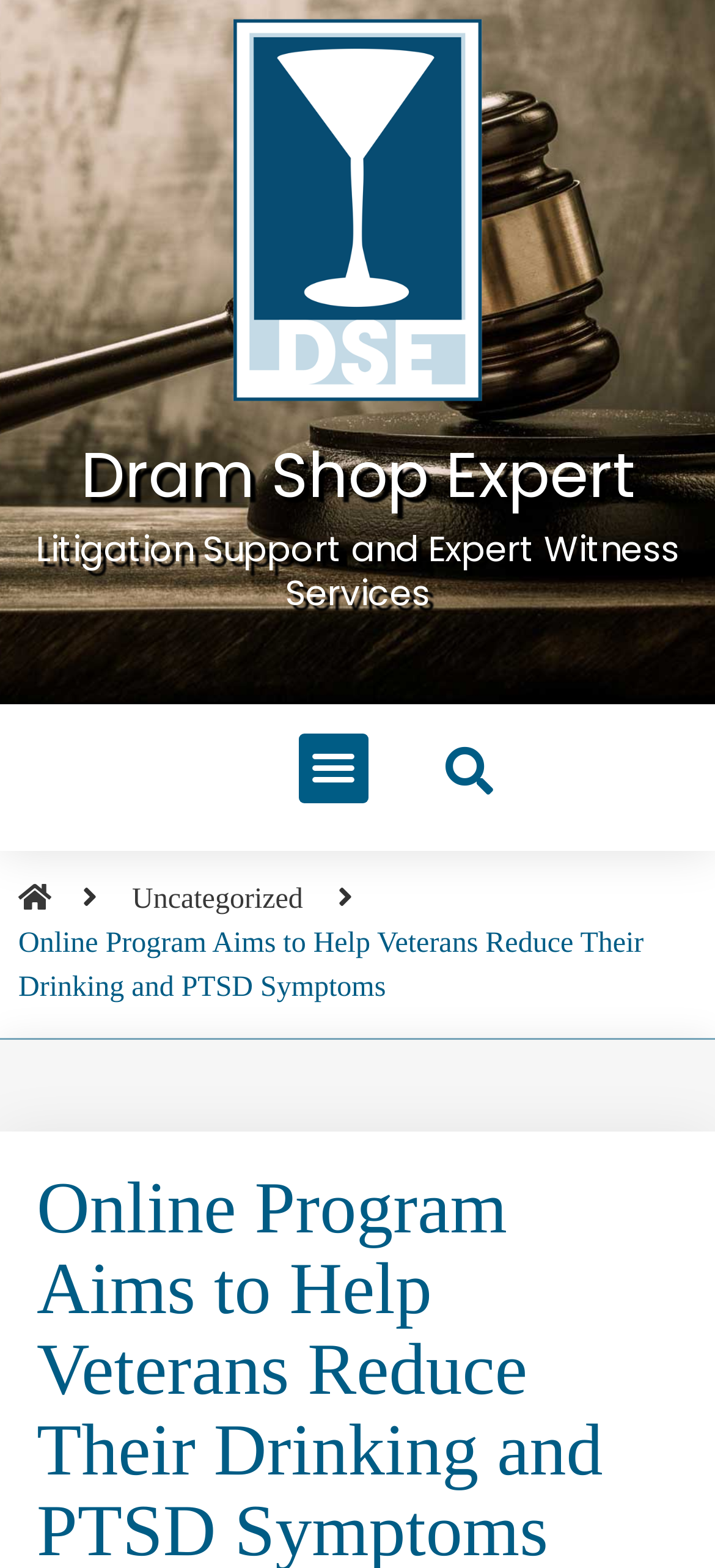Give a short answer using one word or phrase for the question:
What is the purpose of the online program?

Help veterans reduce drinking and PTSD symptoms